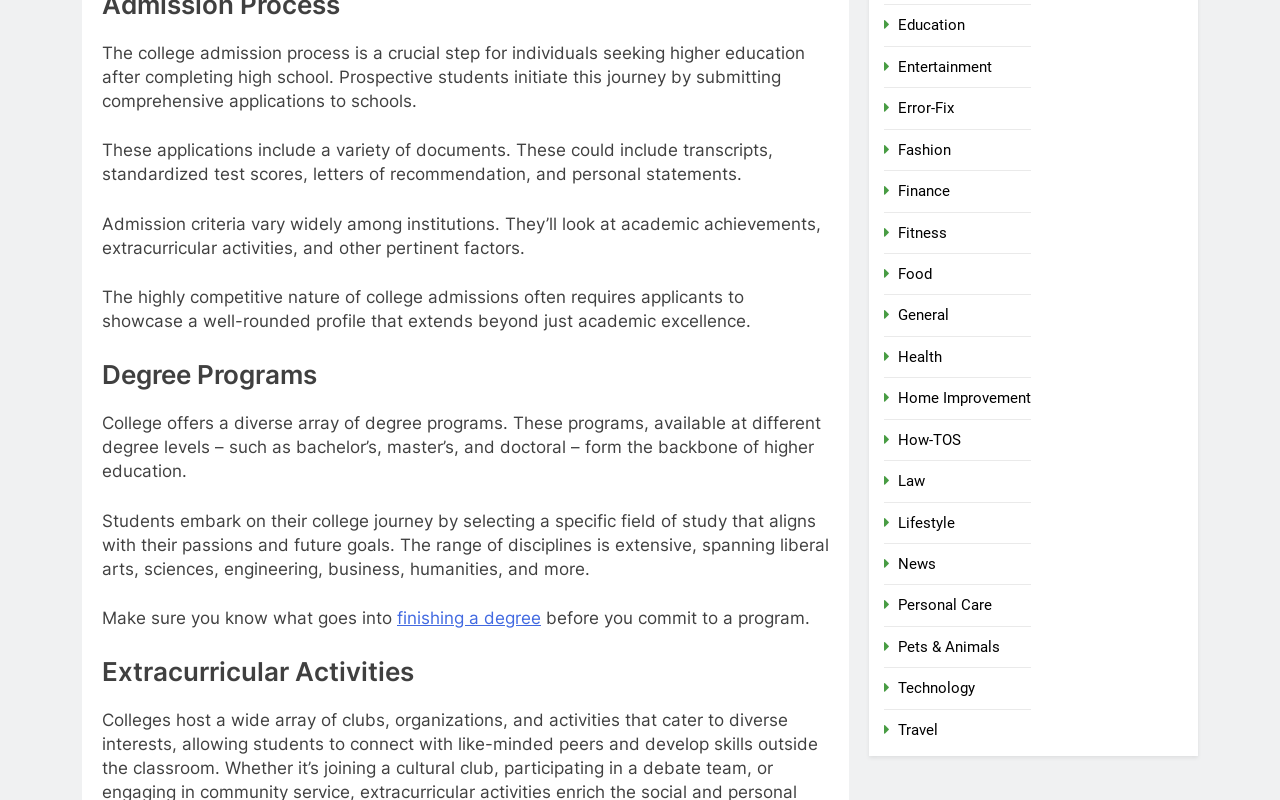Determine the bounding box coordinates of the area to click in order to meet this instruction: "Explore 'Entertainment'".

[0.702, 0.072, 0.775, 0.095]